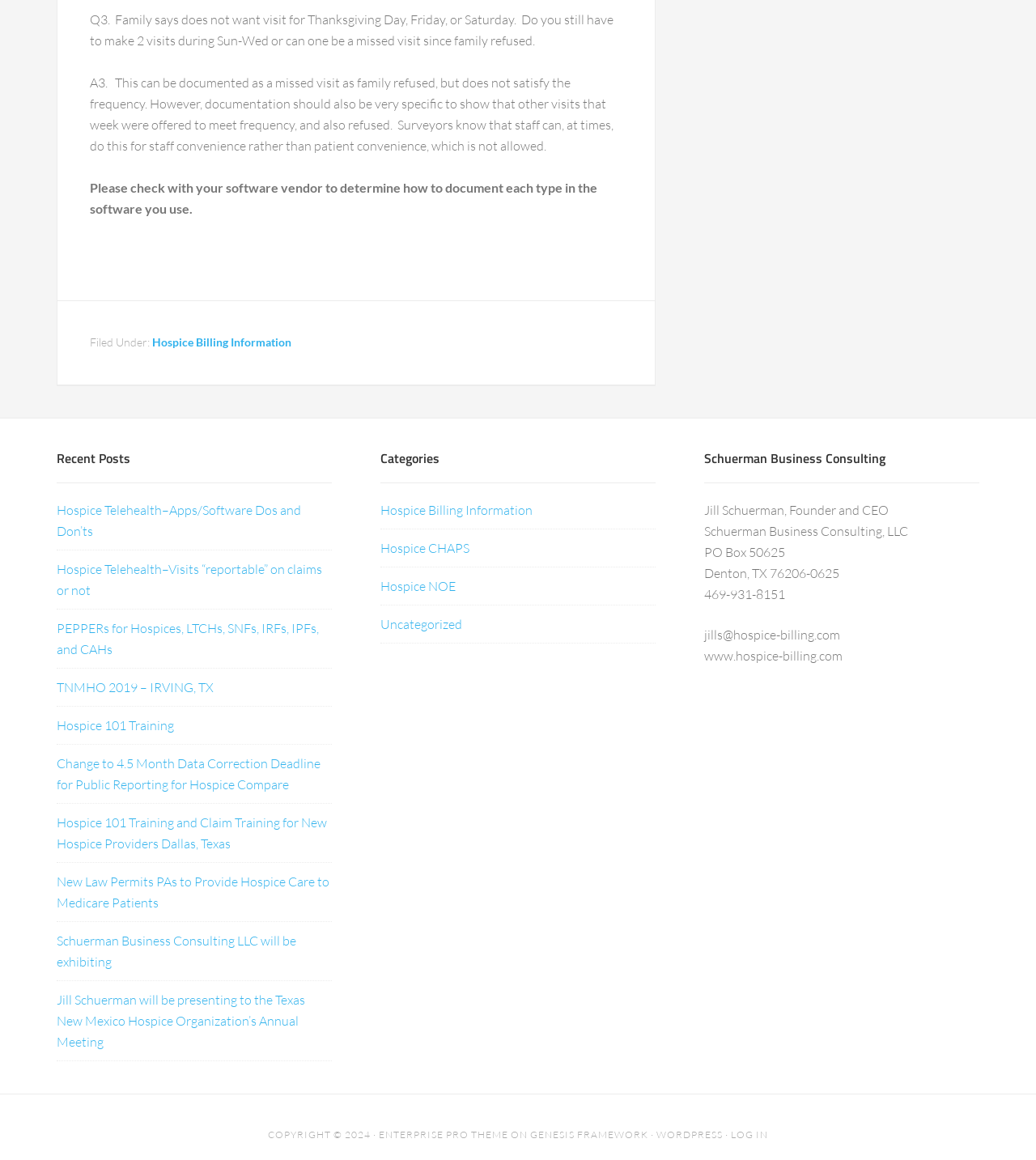What is the phone number of Schuerman Business Consulting?
Refer to the image and give a detailed answer to the query.

The section 'Schuerman Business Consulting' contains the phone number '469-931-8151', which is the phone number of the company.